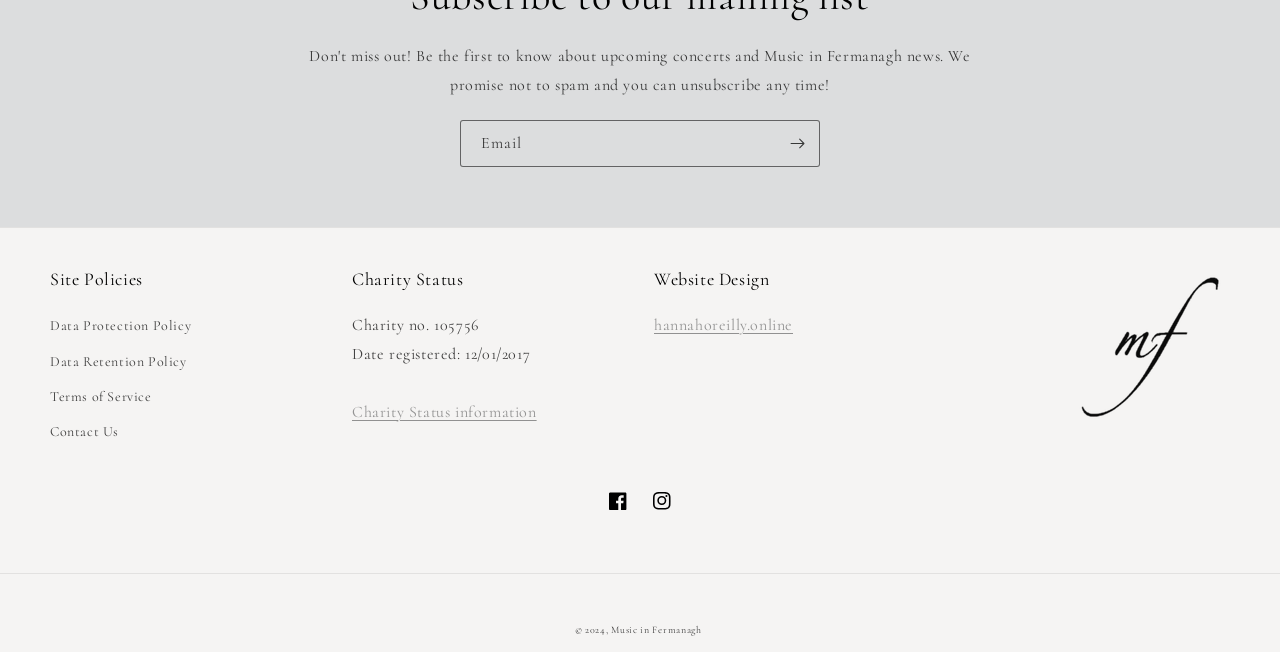Locate the coordinates of the bounding box for the clickable region that fulfills this instruction: "Check Charity Status information".

[0.275, 0.616, 0.419, 0.647]